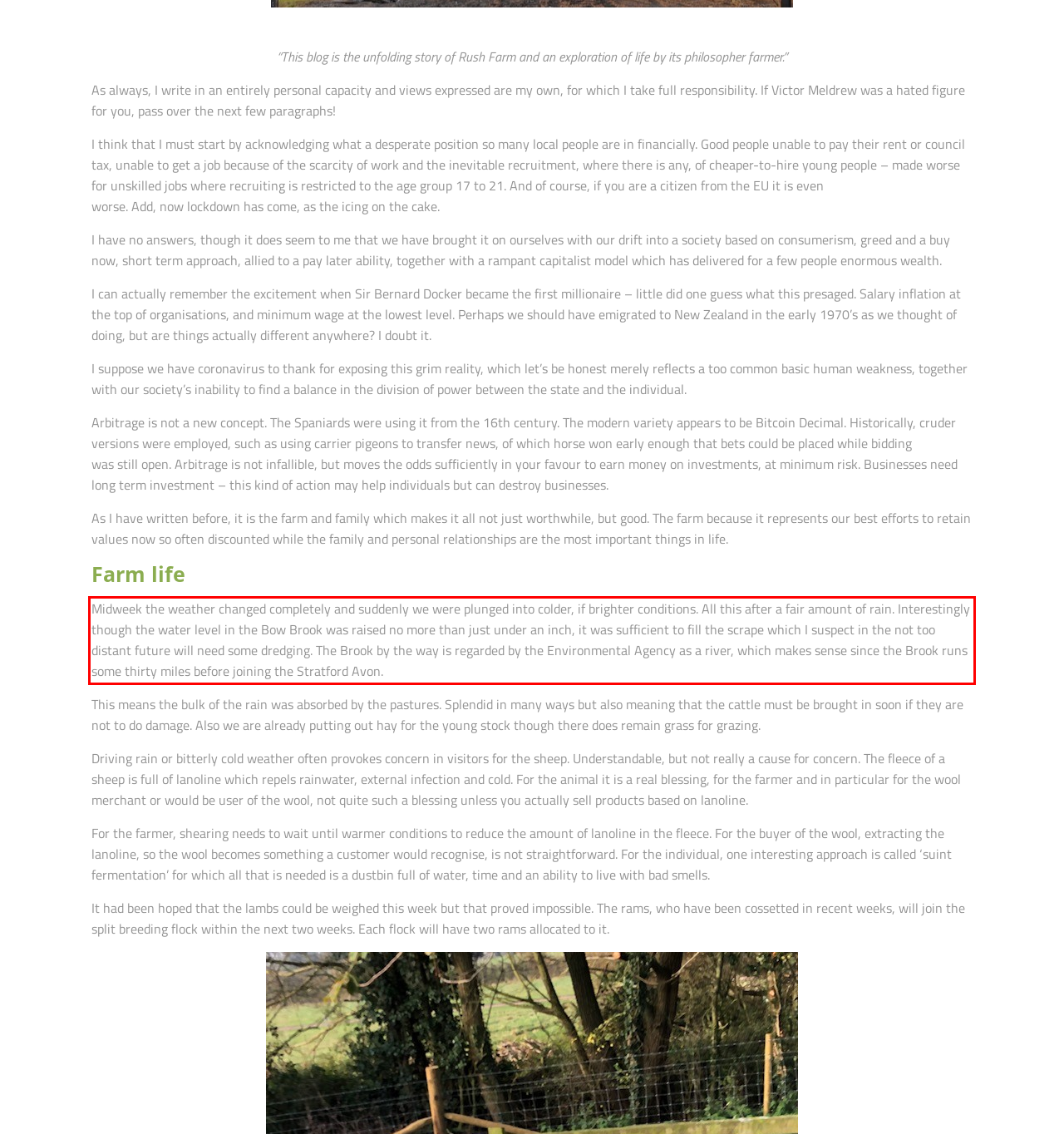Please extract the text content within the red bounding box on the webpage screenshot using OCR.

Midweek the weather changed completely and suddenly we were plunged into colder, if brighter conditions. All this after a fair amount of rain. Interestingly though the water level in the Bow Brook was raised no more than just under an inch, it was sufficient to fill the scrape which I suspect in the not too distant future will need some dredging. The Brook by the way is regarded by the Environmental Agency as a river, which makes sense since the Brook runs some thirty miles before joining the Stratford Avon.